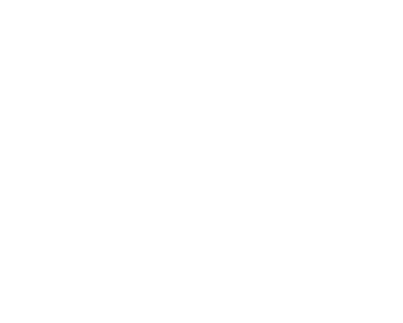Describe the important features and context of the image with as much detail as possible.

This image depicts "View from Split Rock, 1912," a significant artwork by the artist MacDonald. The piece gains particular relevance in the context of MacDonald's transition from a commercial designer to a recognized figure in the art world. Painted during his time at Grip Ltd, the artwork showcases his evolving style and mastery over landscape painting, highlighting the natural beauty that characterizes much of his work. This painting captures the serene and picturesque scenery, reflecting MacDonald's skill in portraying light, color, and form in nature. The artwork represents not only a personal achievement for the artist but also contributes to the historical narrative of Canadian art during the early 20th century.